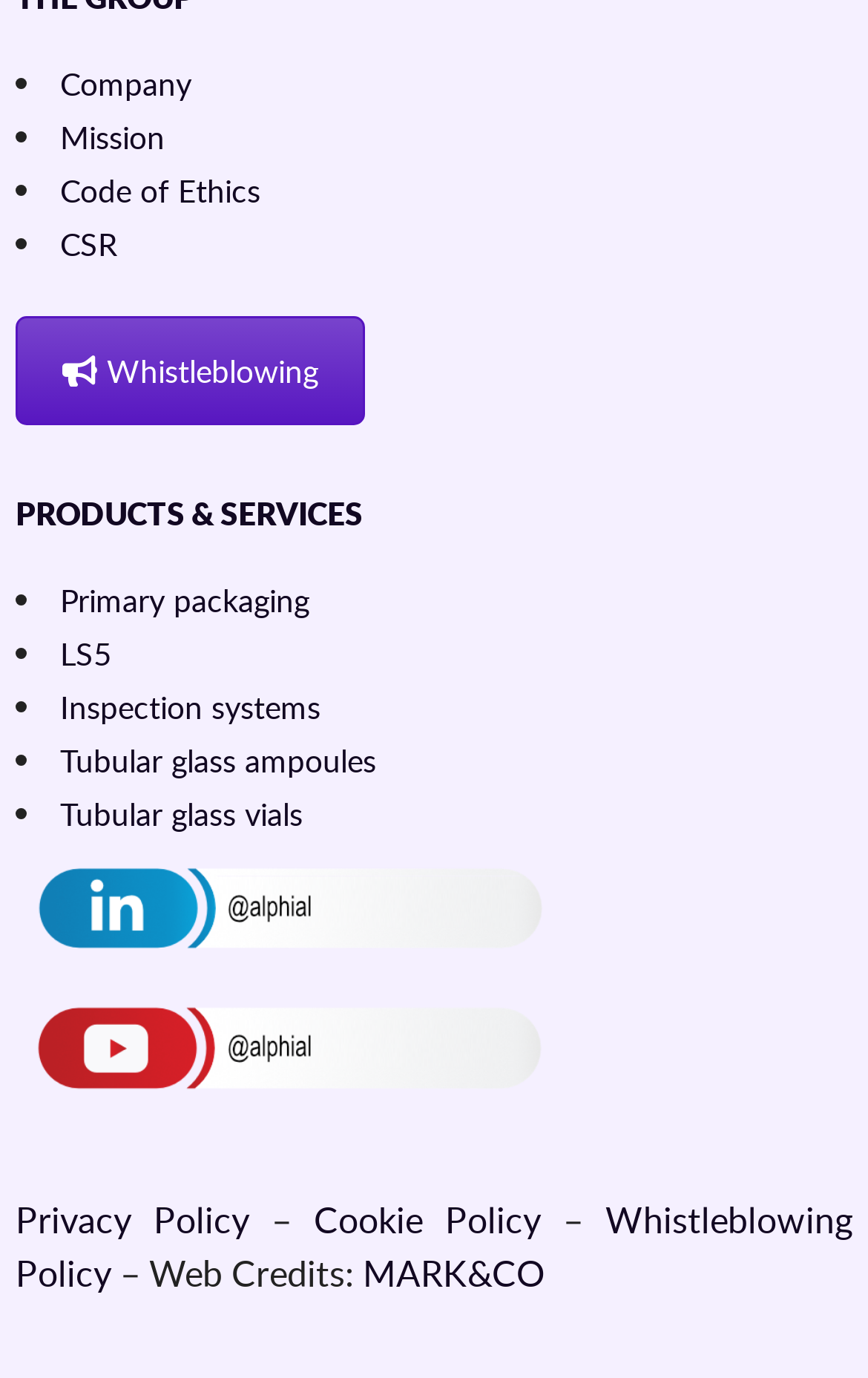How can I contact the company for whistleblowing?
Use the information from the screenshot to give a comprehensive response to the question.

I found a link with the text ' Whistleblowing' which is likely to be a contact point for whistleblowing, and another link with the text 'Whistleblowing Policy' which provides more information on the company's whistleblowing policy.